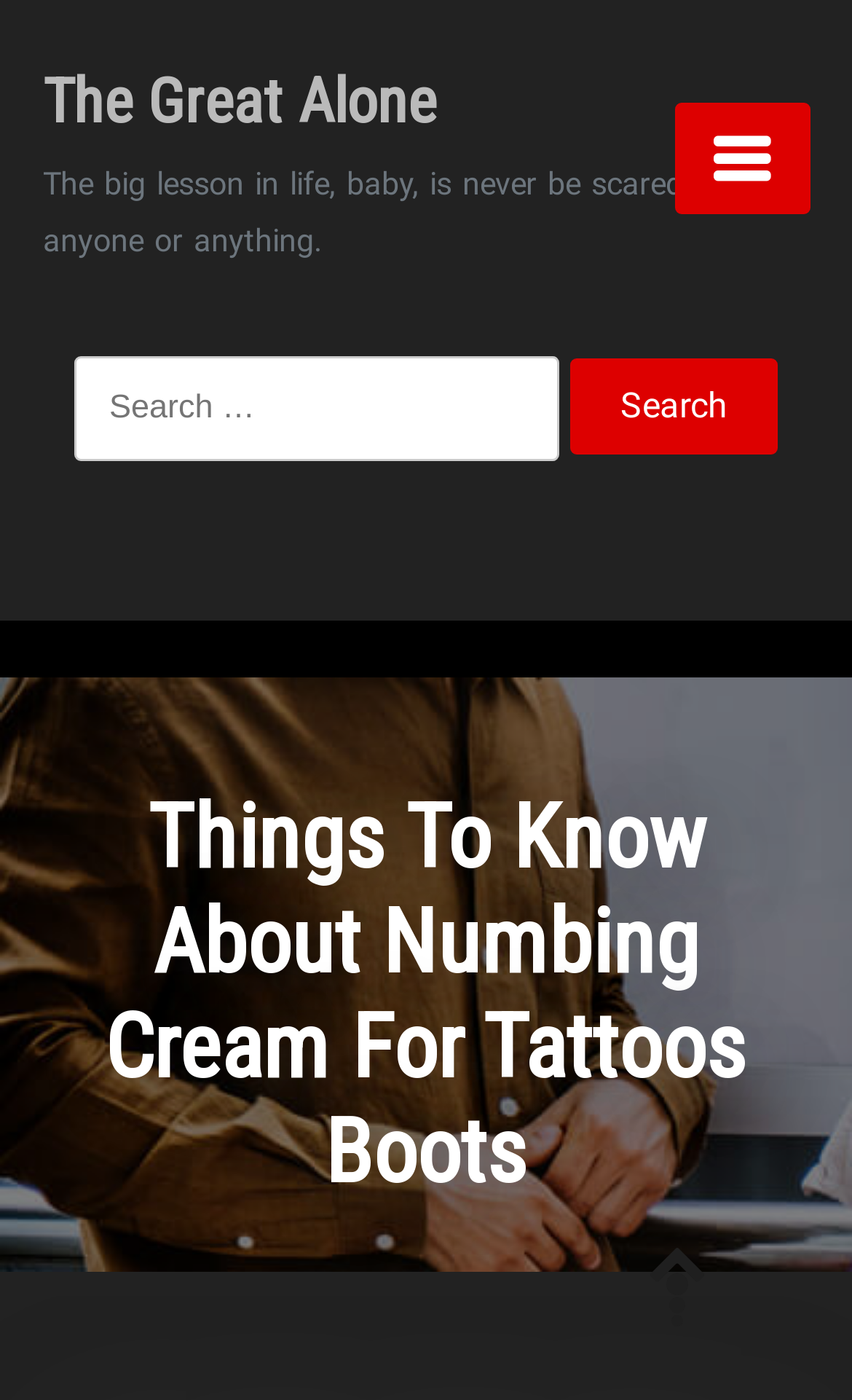Identify the bounding box for the given UI element using the description provided. Coordinates should be in the format (top-left x, top-left y, bottom-right x, bottom-right y) and must be between 0 and 1. Here is the description: parent_node: Search for: value="Search"

[0.669, 0.256, 0.913, 0.325]